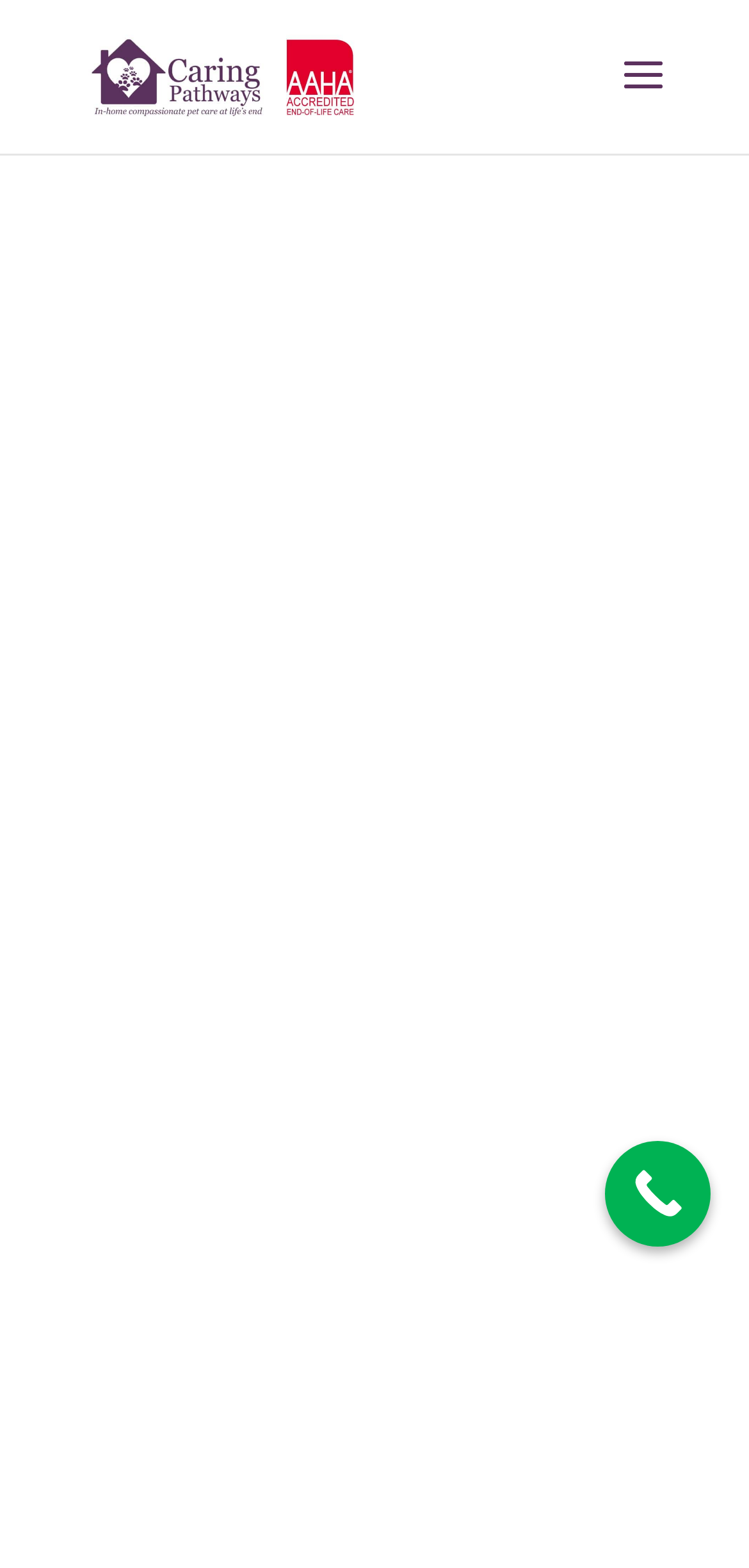Using the provided element description: "alt="Caring Pathways"", identify the bounding box coordinates. The coordinates should be four floats between 0 and 1 in the order [left, top, right, bottom].

[0.11, 0.035, 0.48, 0.058]